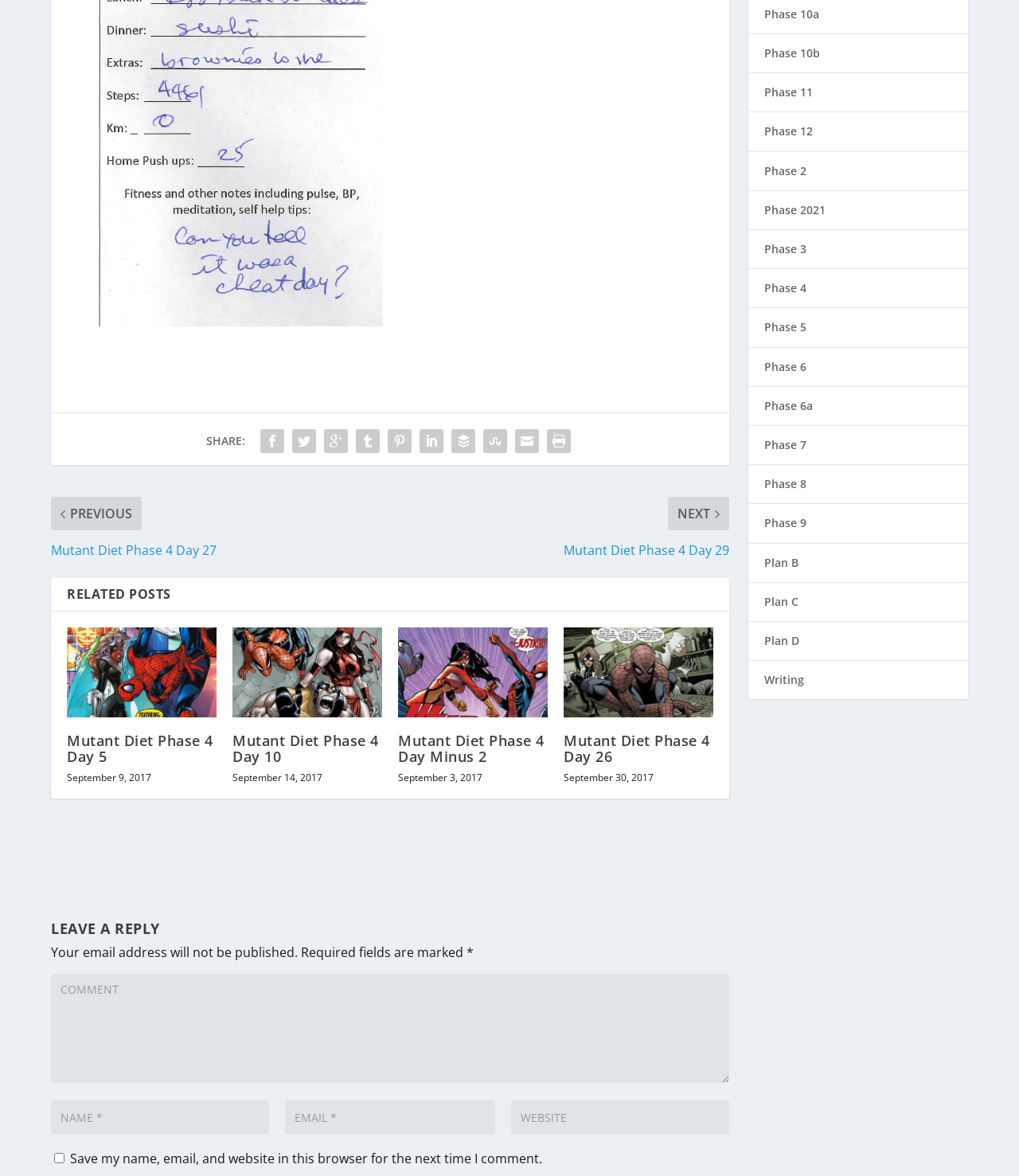Could you find the bounding box coordinates of the clickable area to complete this instruction: "View the Mutant Diet Phase 4 Day 5 post"?

[0.066, 0.524, 0.212, 0.601]